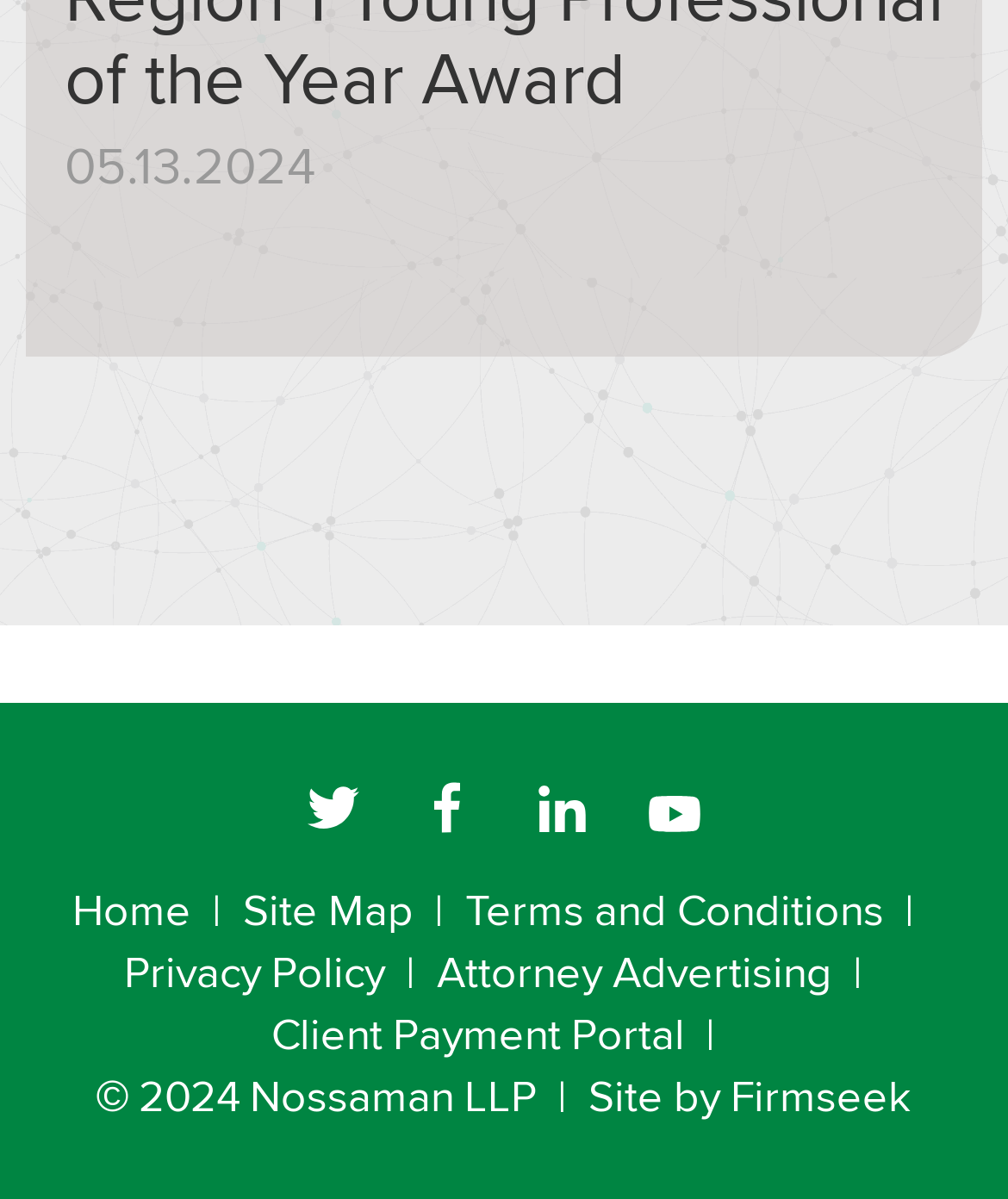Please determine the bounding box coordinates for the UI element described here. Use the format (top-left x, top-left y, bottom-right x, bottom-right y) with values bounded between 0 and 1: Twitter

[0.288, 0.648, 0.373, 0.7]